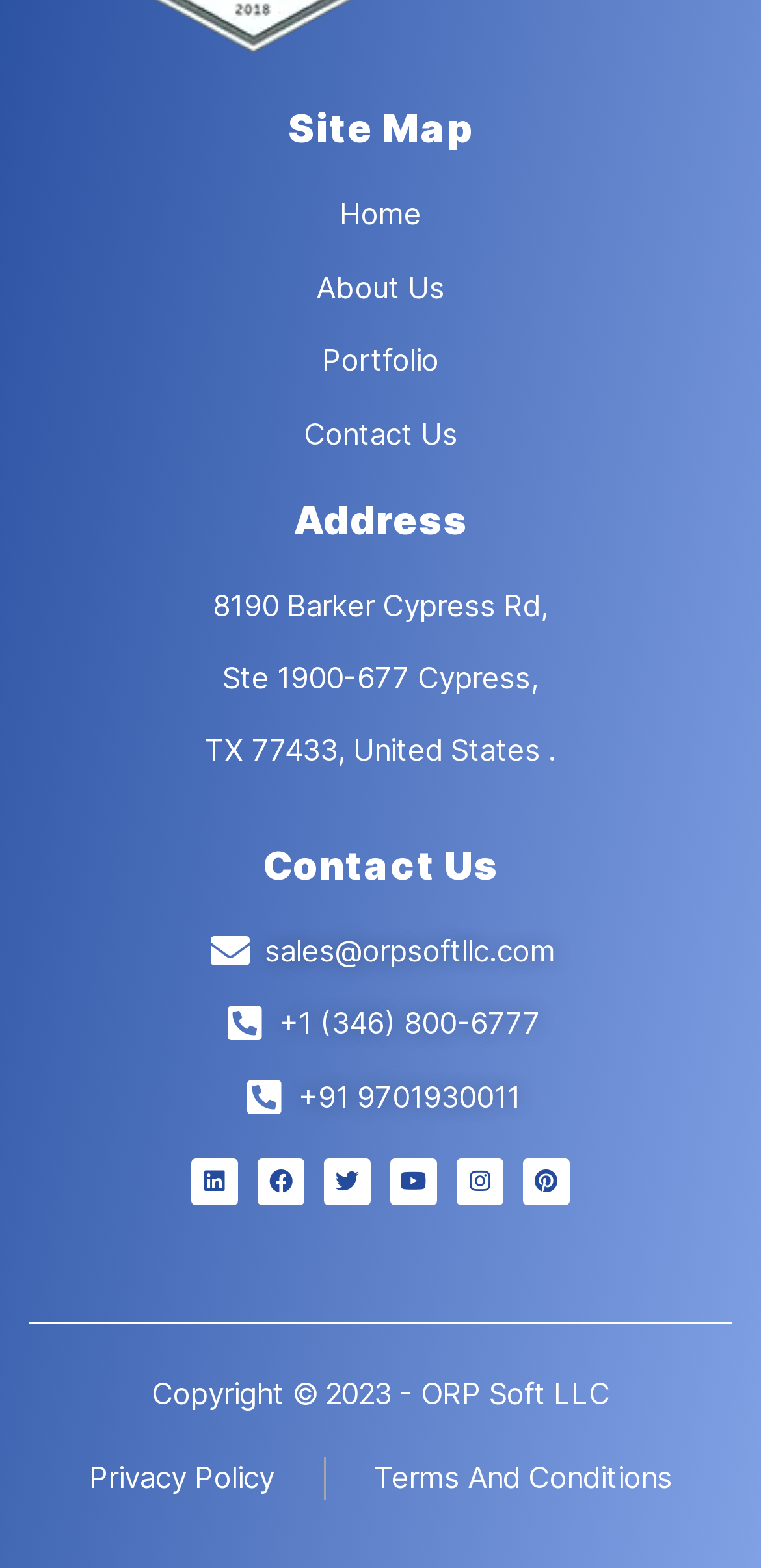Locate the bounding box coordinates of the area that needs to be clicked to fulfill the following instruction: "read privacy policy". The coordinates should be in the format of four float numbers between 0 and 1, namely [left, top, right, bottom].

[0.117, 0.929, 0.36, 0.957]